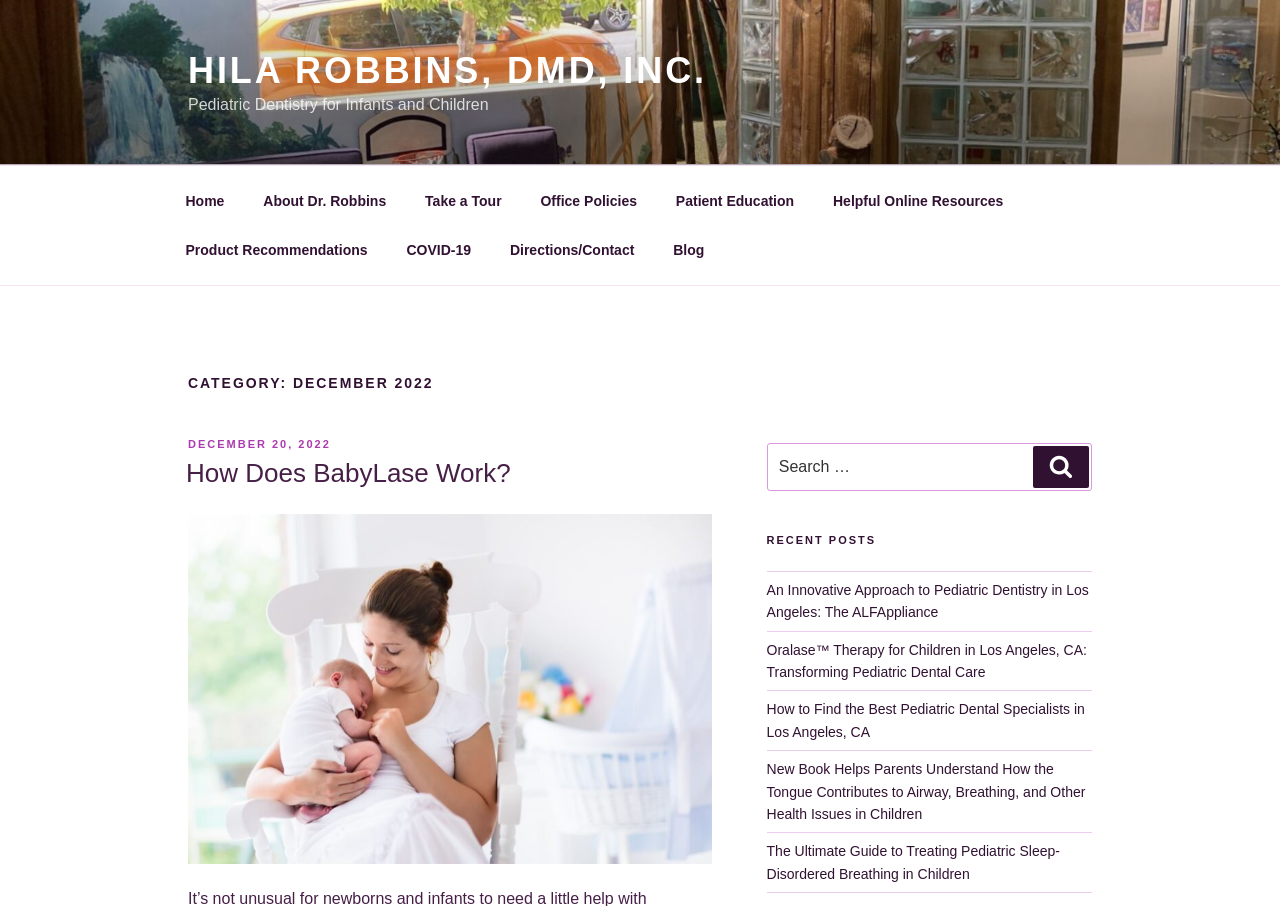What is the category of the posts on this webpage?
Give a one-word or short-phrase answer derived from the screenshot.

December 2022